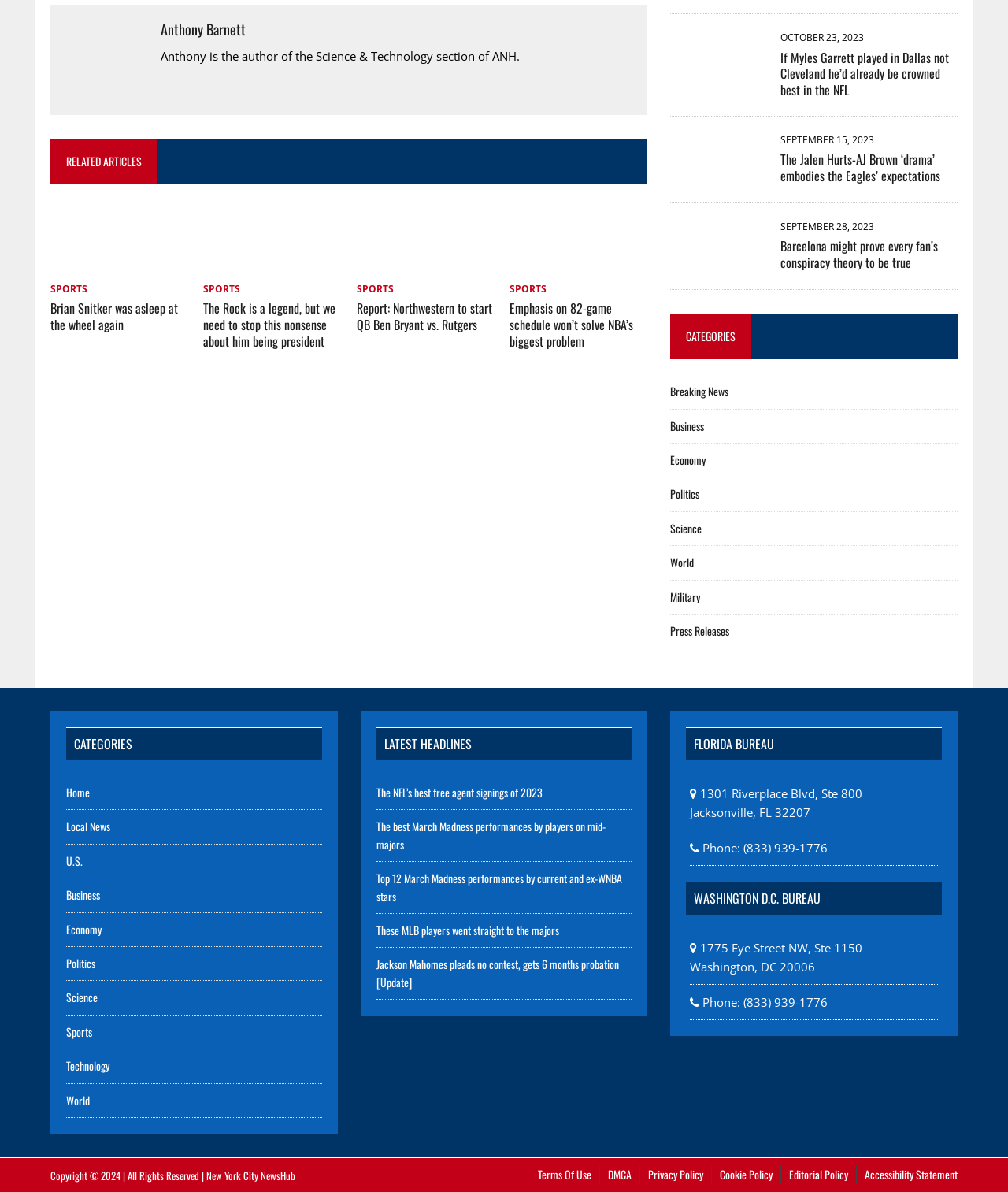Use one word or a short phrase to answer the question provided: 
What is the author of the Science & Technology section?

Anthony Barnett